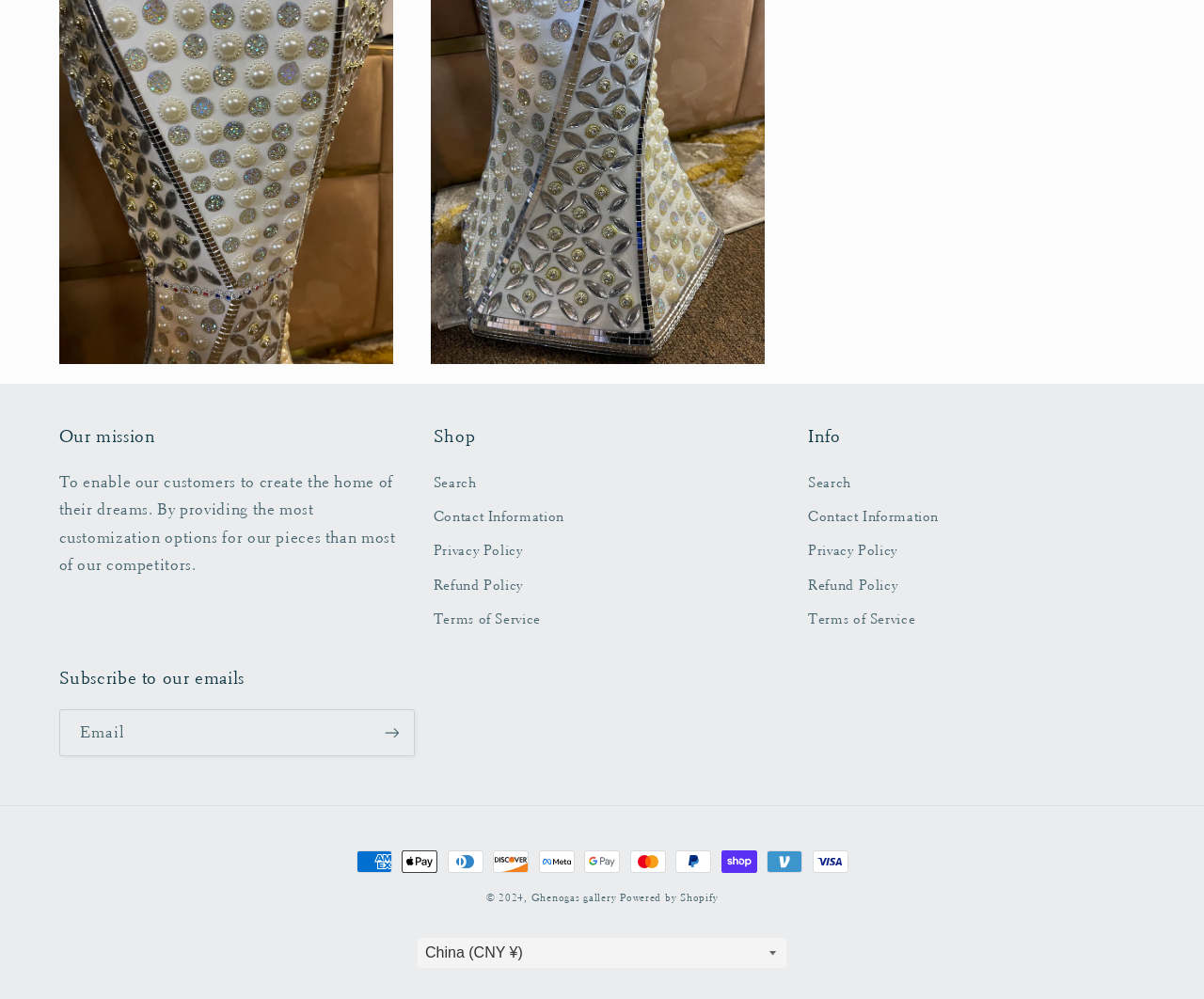What is the purpose of the textbox?
Offer a detailed and full explanation in response to the question.

The textbox is located under the 'Subscribe to our emails' heading, and it is required to enter an email address, suggesting that its purpose is to allow users to subscribe to the company's email newsletter.